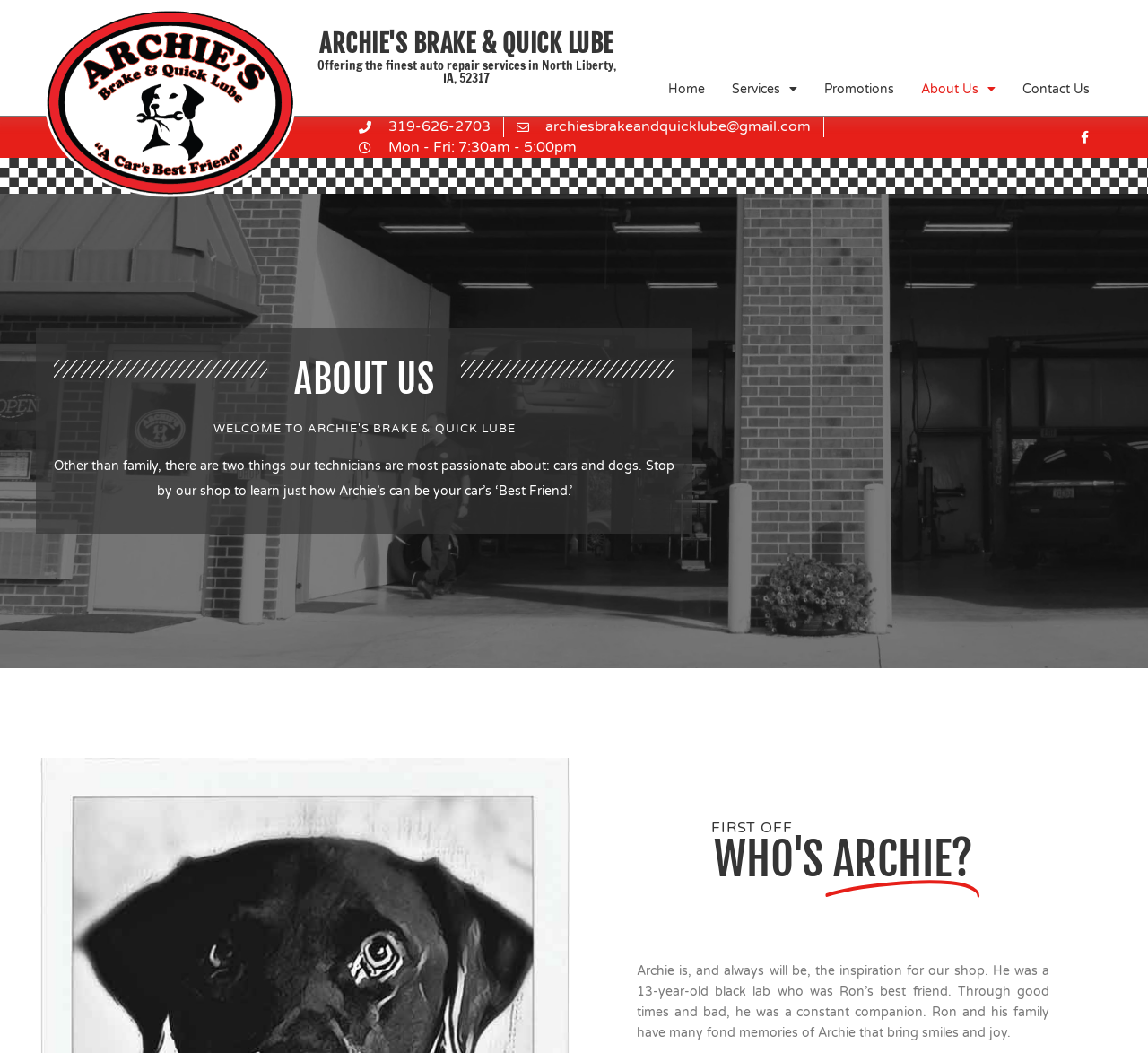Identify the bounding box coordinates of the section that should be clicked to achieve the task described: "Click the 'About Us' link".

[0.791, 0.068, 0.879, 0.101]